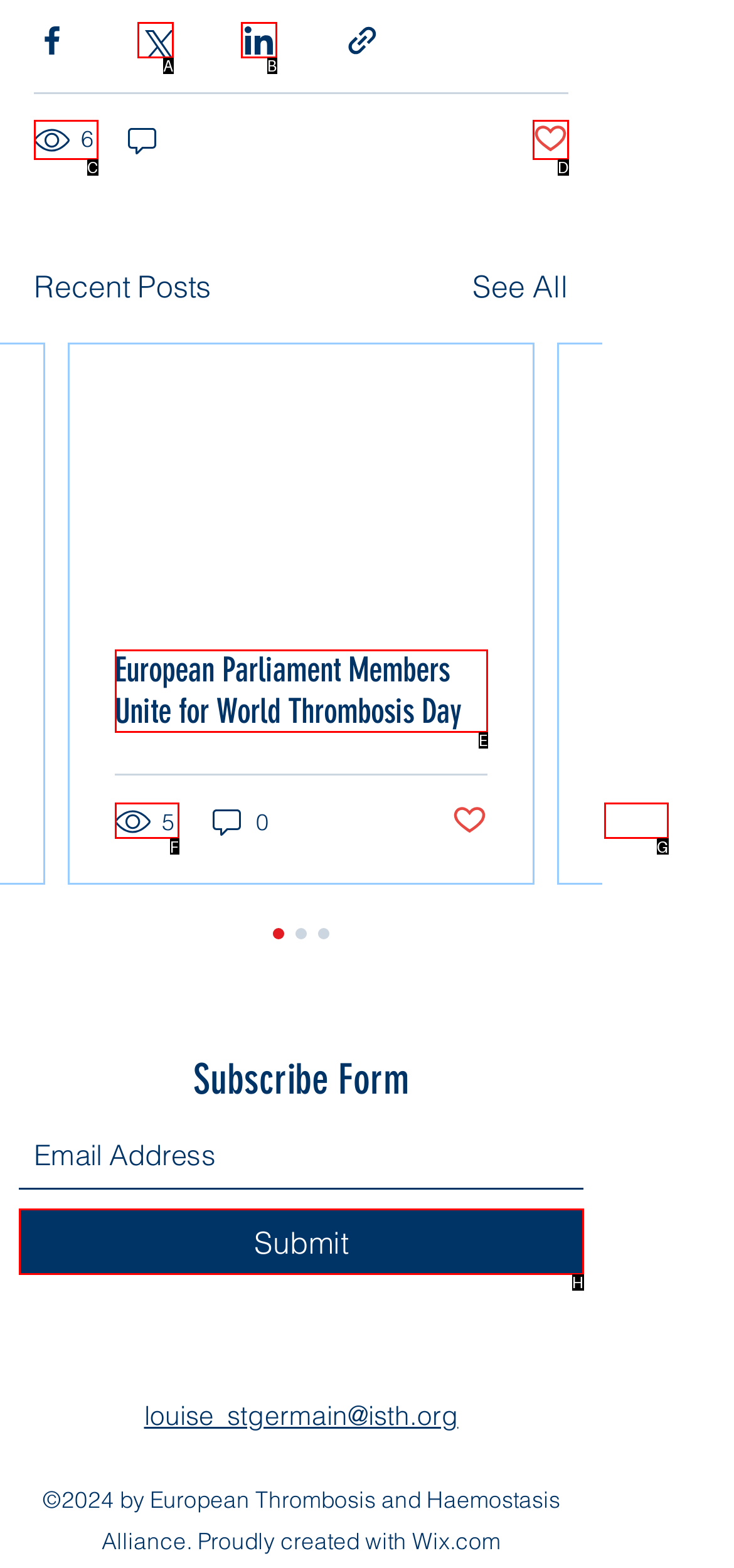Match the HTML element to the description: 5. Respond with the letter of the correct option directly.

F